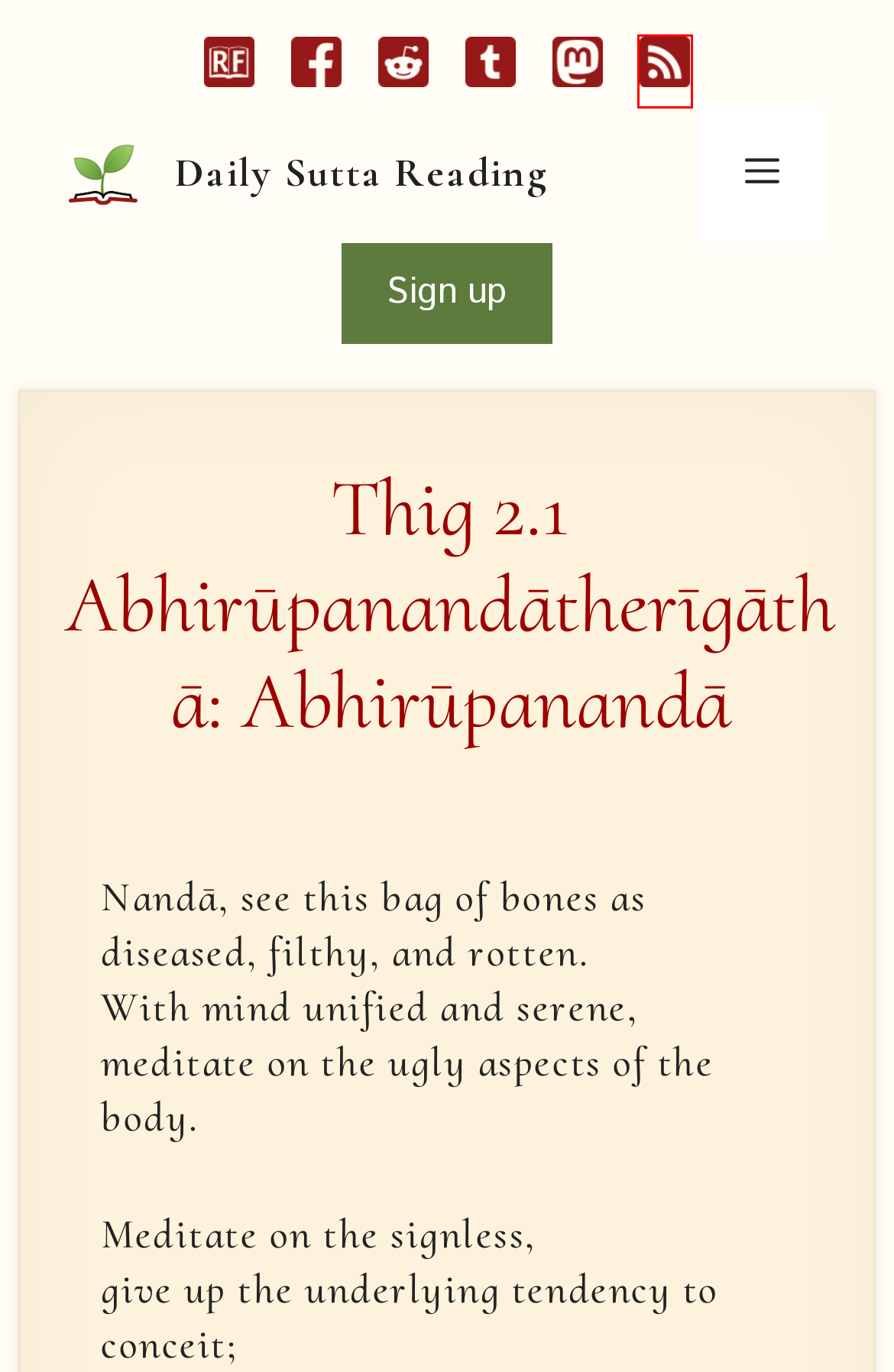You have a screenshot of a webpage with a red rectangle bounding box around an element. Identify the best matching webpage description for the new page that appears after clicking the element in the bounding box. The descriptions are:
A. Thig 2: Arahant Nuns with Two Verses (19-38) – Sutta Friends
B. Read in Other Languages – Daily Sutta Reading
C. Reading Faithfully – Building a relationship with the Buddhist Scriptures of the Sutta Pitaka
D. MN 108 From… Gopakamoggallānasutta: With Moggallāna the Guardian – Daily Sutta Reading
E. Daily Sutta Reading
F. Daily Sutta Reading – Meeting the Buddha Every Day
G. Copyright Information – Daily Sutta Reading
H. AN 5.54 Samayasutta: Times Good for Meditation – Daily Sutta Reading

E